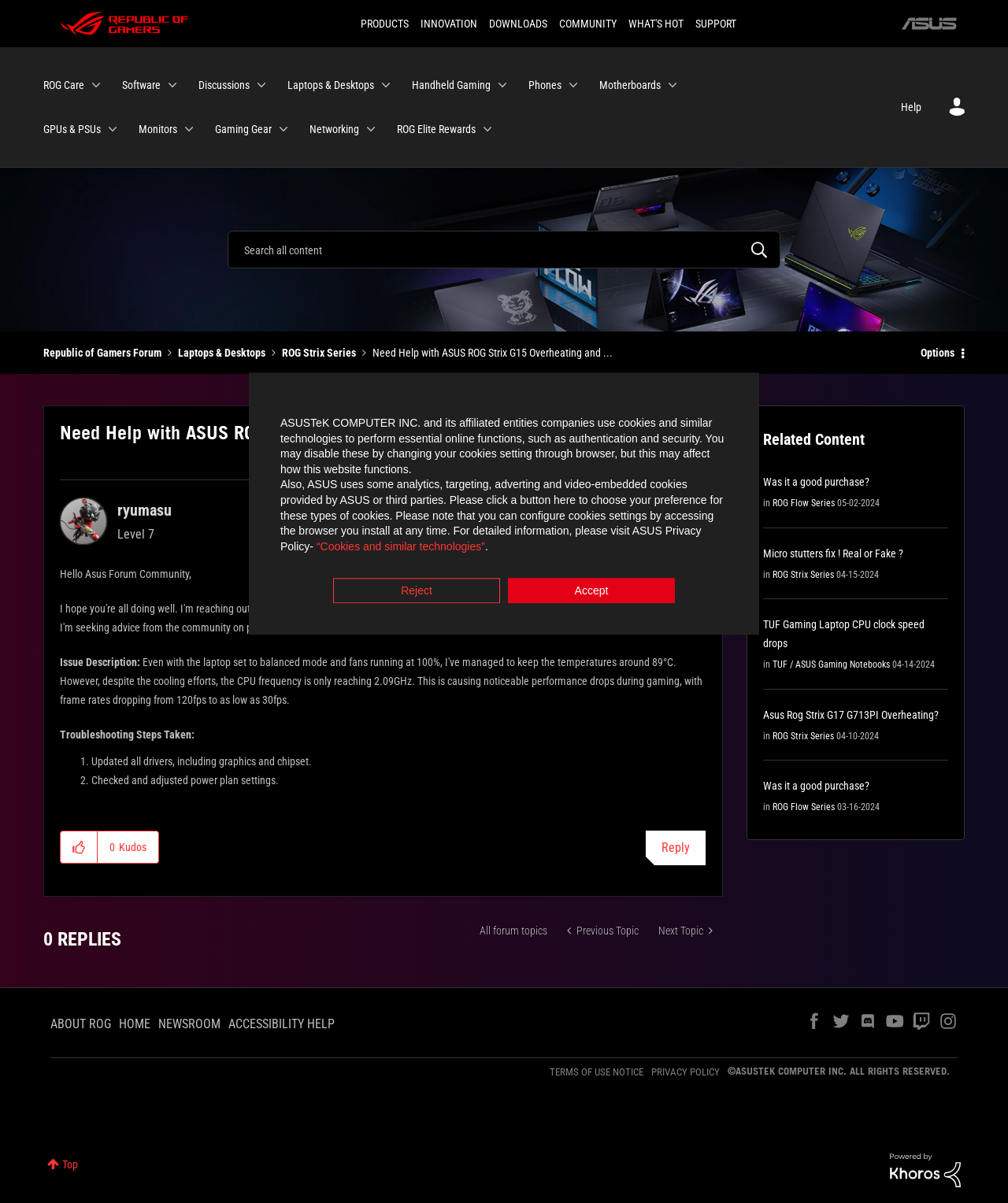Please indicate the bounding box coordinates for the clickable area to complete the following task: "Click on the Expand View: ROG Care button". The coordinates should be specified as four float numbers between 0 and 1, i.e., [left, top, right, bottom].

[0.088, 0.062, 0.103, 0.08]